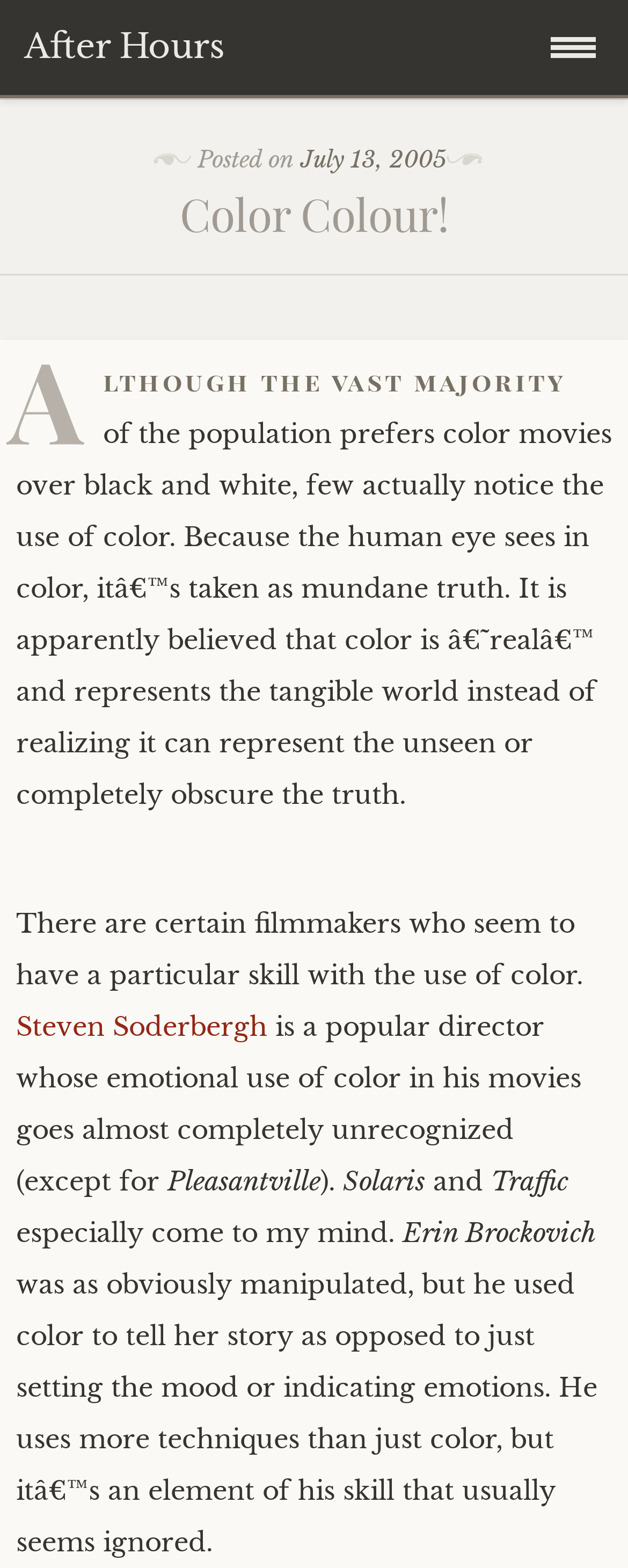Examine the image and give a thorough answer to the following question:
What is the topic of the article?

The article discusses the use of color in movies, specifically how some directors use color to convey emotions and tell stories, and how it is often overlooked by the audience.